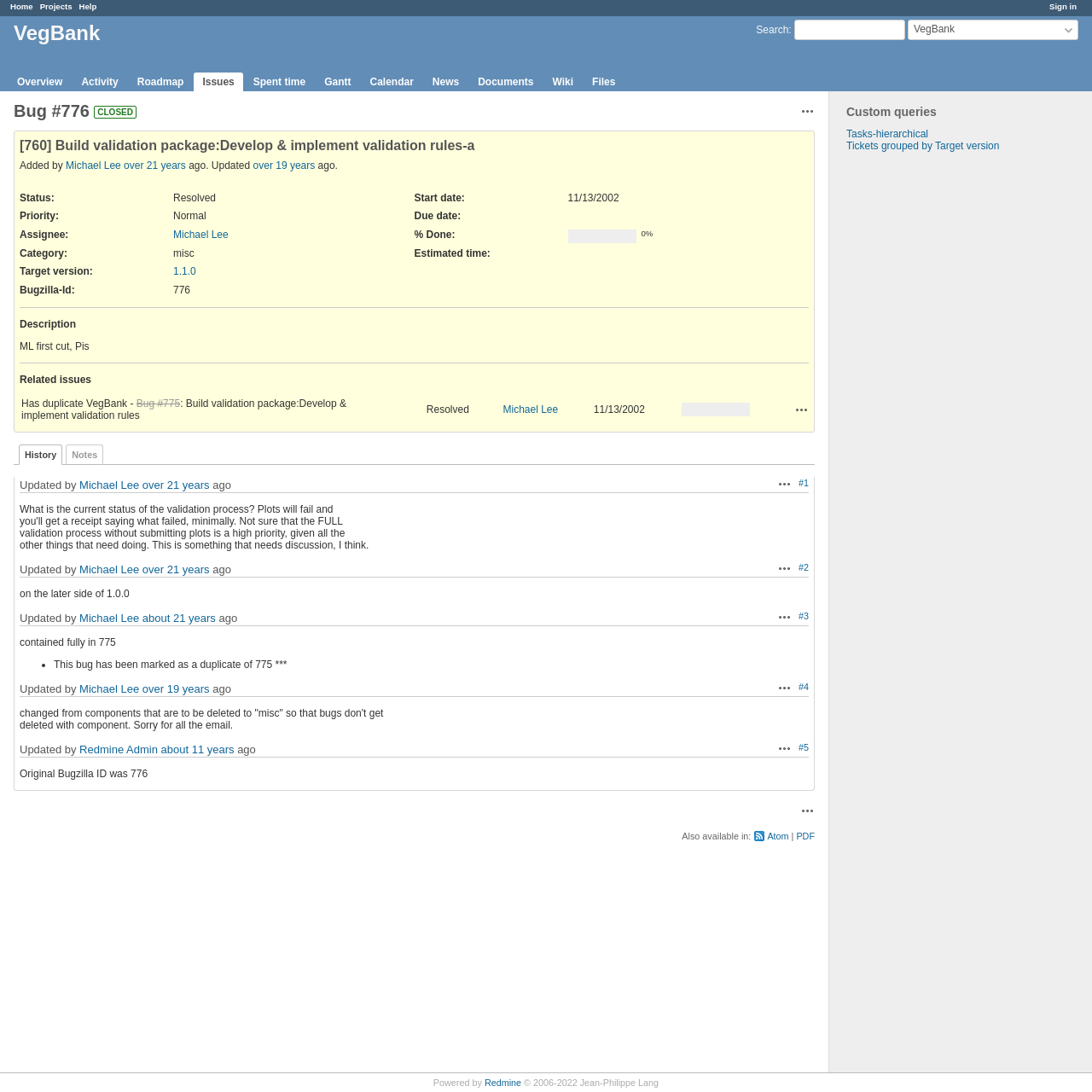Locate the bounding box coordinates of the UI element described by: "Michael Lee". The bounding box coordinates should consist of four float numbers between 0 and 1, i.e., [left, top, right, bottom].

[0.073, 0.438, 0.128, 0.45]